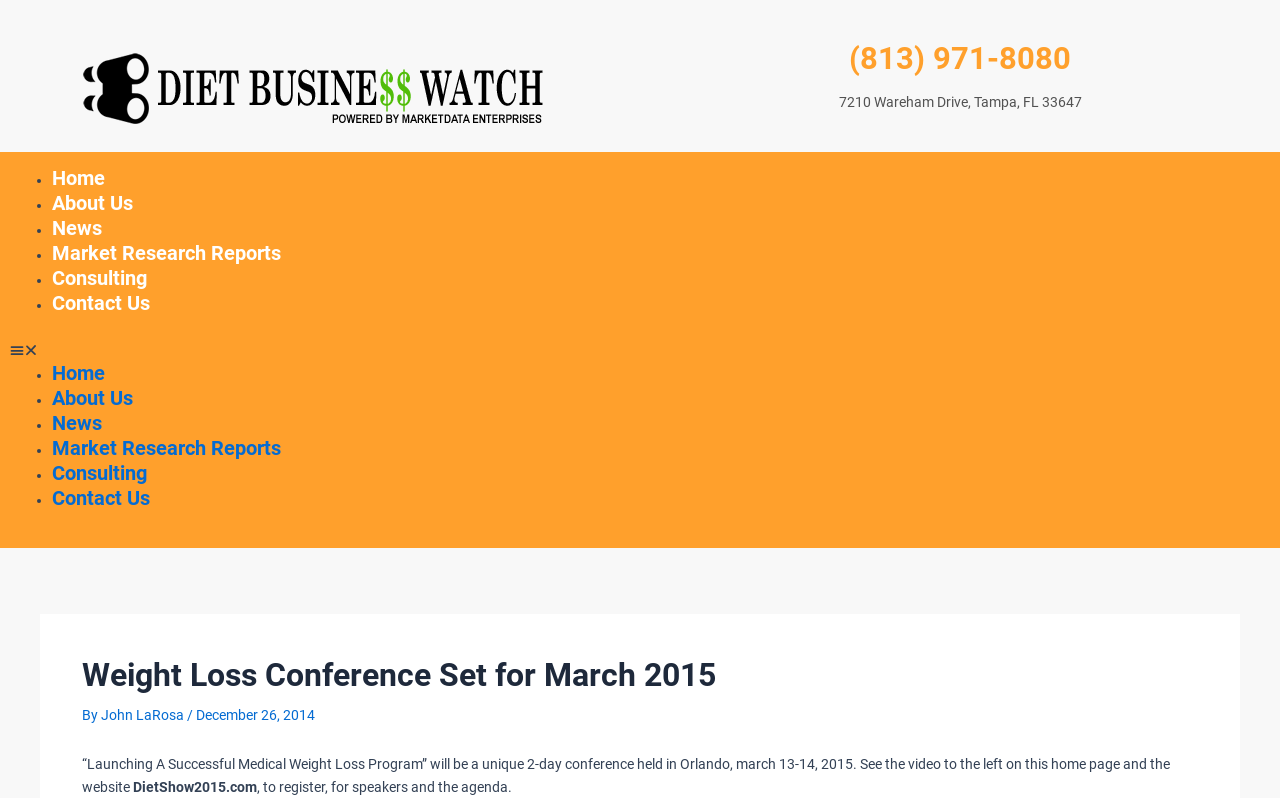Find the bounding box coordinates for the area that must be clicked to perform this action: "Click on the 'Home' link".

[0.041, 0.208, 0.082, 0.238]